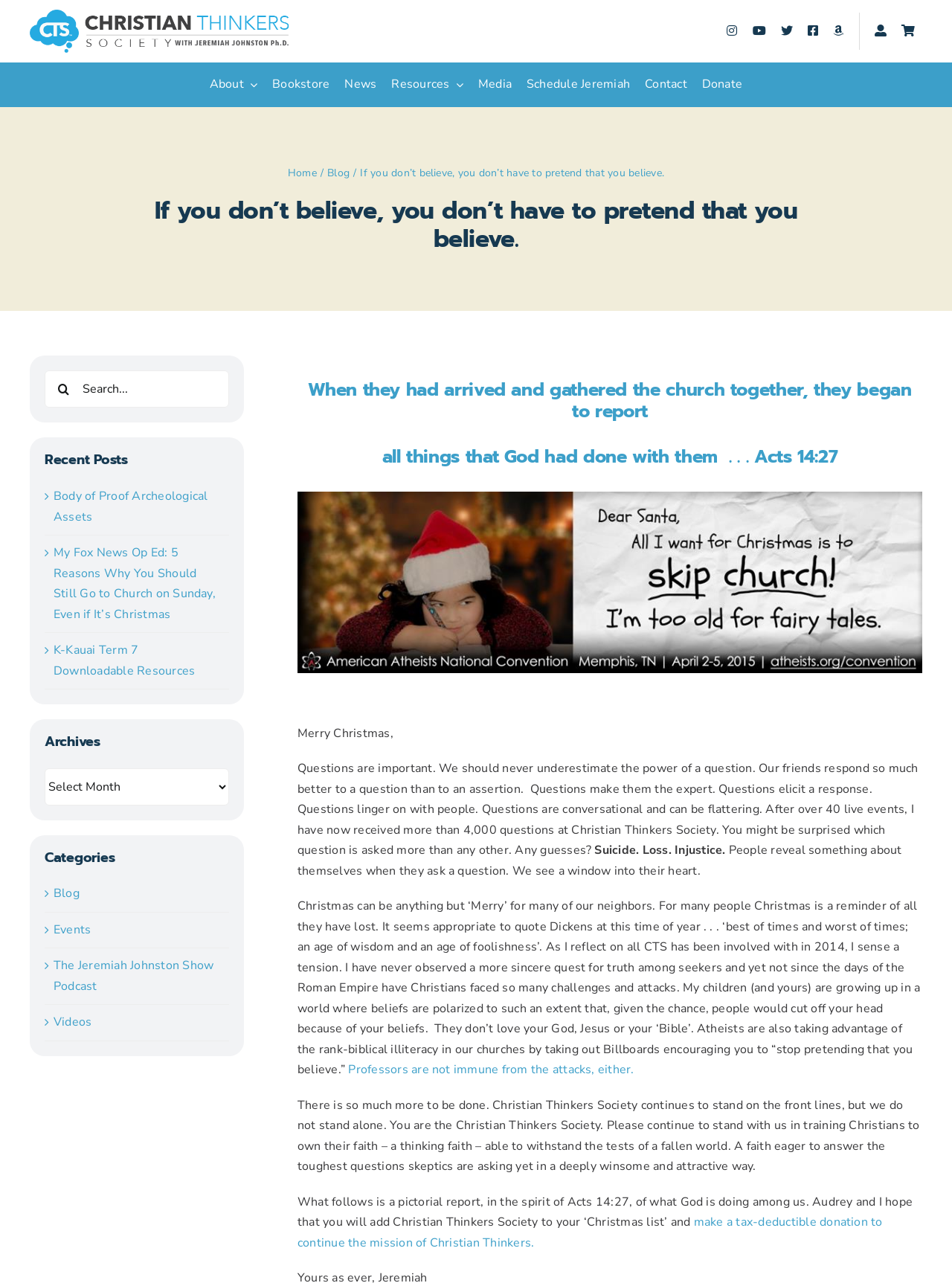Identify the bounding box coordinates of the area you need to click to perform the following instruction: "Click the 'Donate' button".

[0.737, 0.054, 0.78, 0.078]